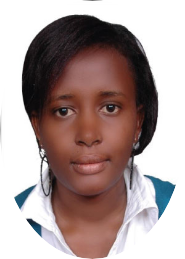Create a vivid and detailed description of the image.

This image features a headshot of a young woman with a warm expression, framed in a subtly oval design. She has straight, dark hair that falls just above her shoulders, and she wears a white collared shirt paired with a teal cardigan. Her look is complemented by earrings, adding a touch of elegance to her appearance. 

The woman is identified as Anne Kaai, who shares her transformative journey through the Potensheer program, which played a significant role in guiding her toward discovering her life purpose. Her testimony emphasizes the importance of direction and support in overcoming challenges and finding clarity in one's journey. This image captures not just her likeness, but also the essence of personal growth and empowerment that she represents in the narrative of her experience.